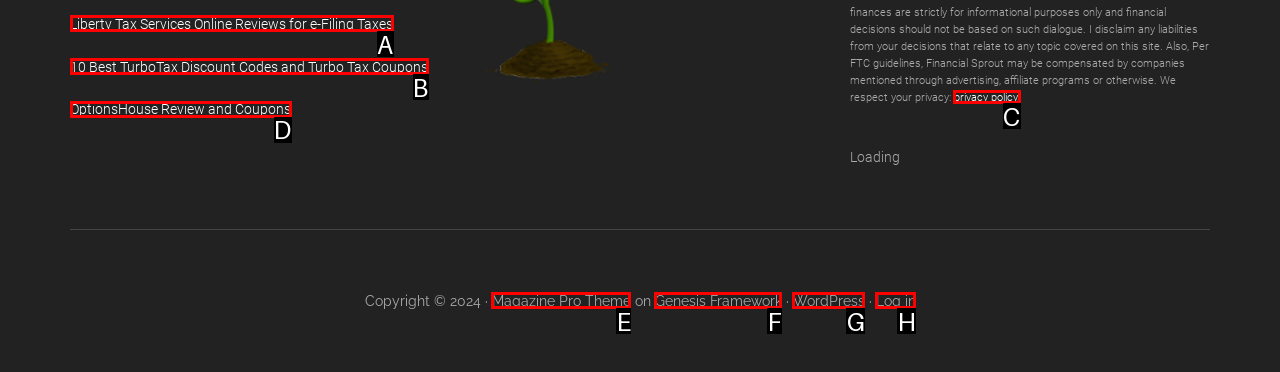From the given options, choose the one to complete the task: Read privacy policy
Indicate the letter of the correct option.

C